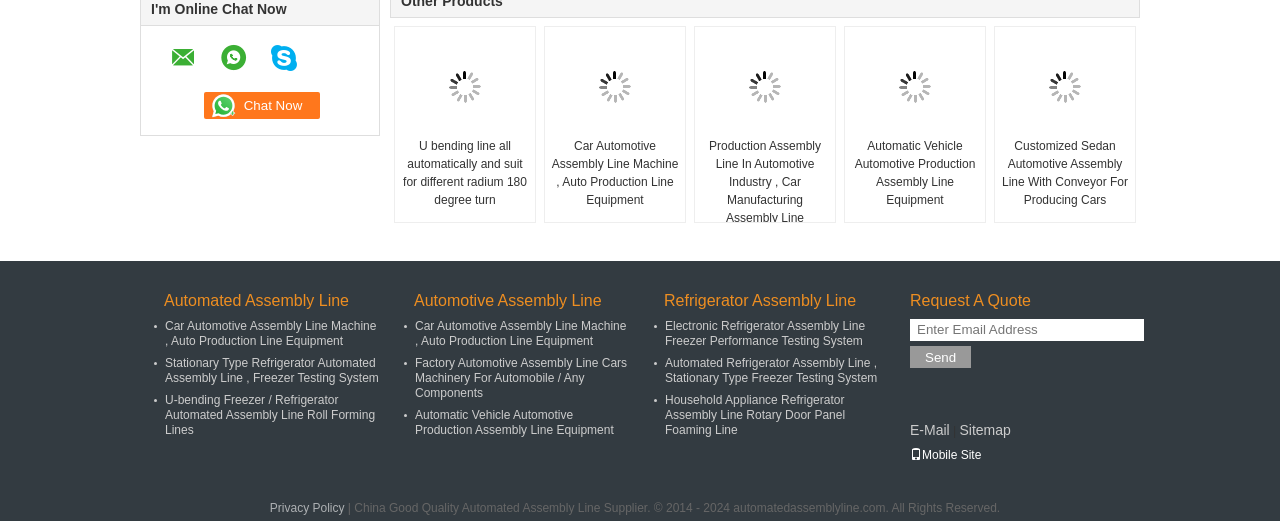Given the element description Mobile Site, identify the bounding box coordinates for the UI element on the webpage screenshot. The format should be (top-left x, top-left y, bottom-right x, bottom-right y), with values between 0 and 1.

[0.711, 0.86, 0.767, 0.887]